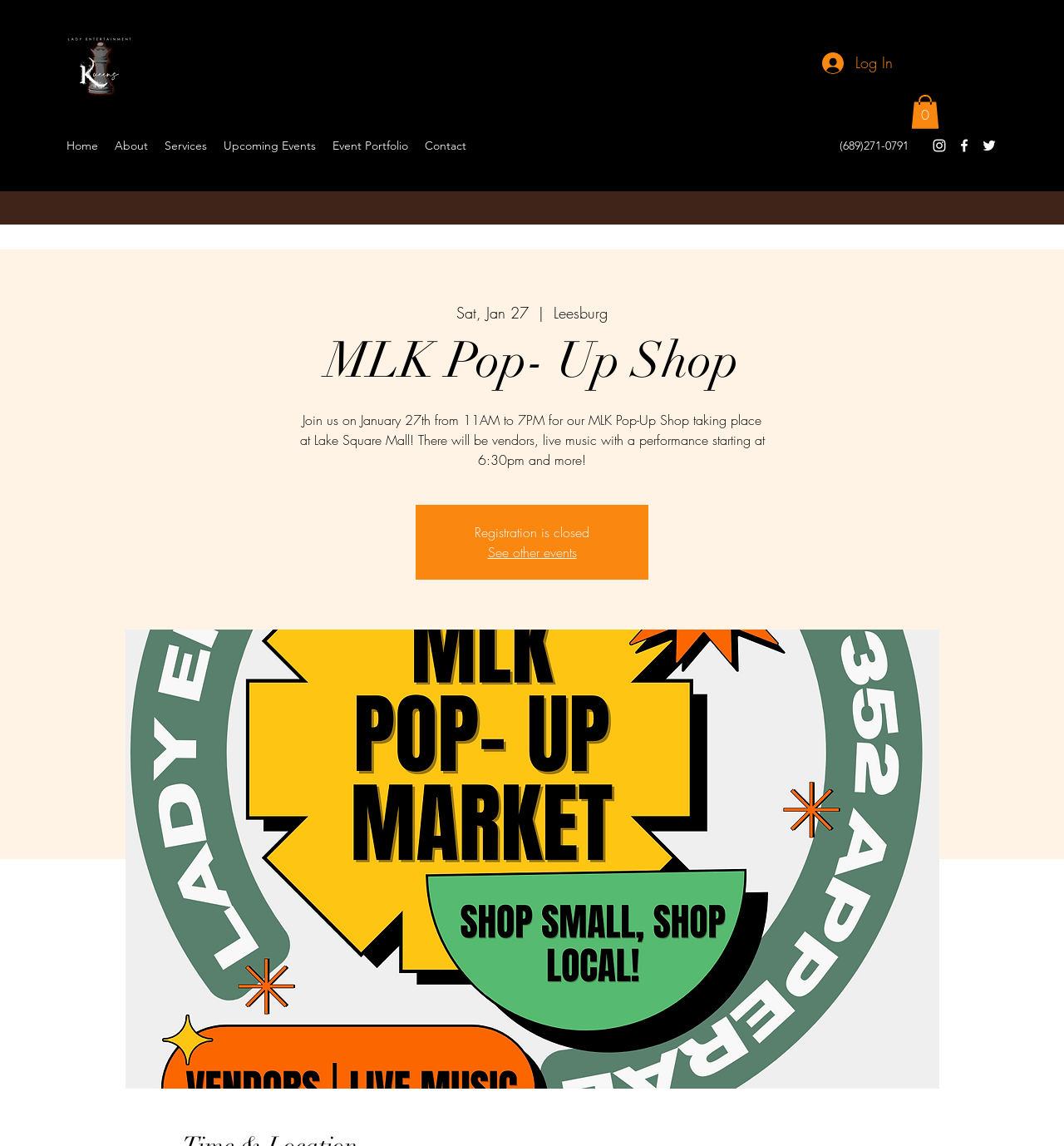Identify the bounding box coordinates of the clickable section necessary to follow the following instruction: "Click the Home link". The coordinates should be presented as four float numbers from 0 to 1, i.e., [left, top, right, bottom].

[0.055, 0.116, 0.1, 0.138]